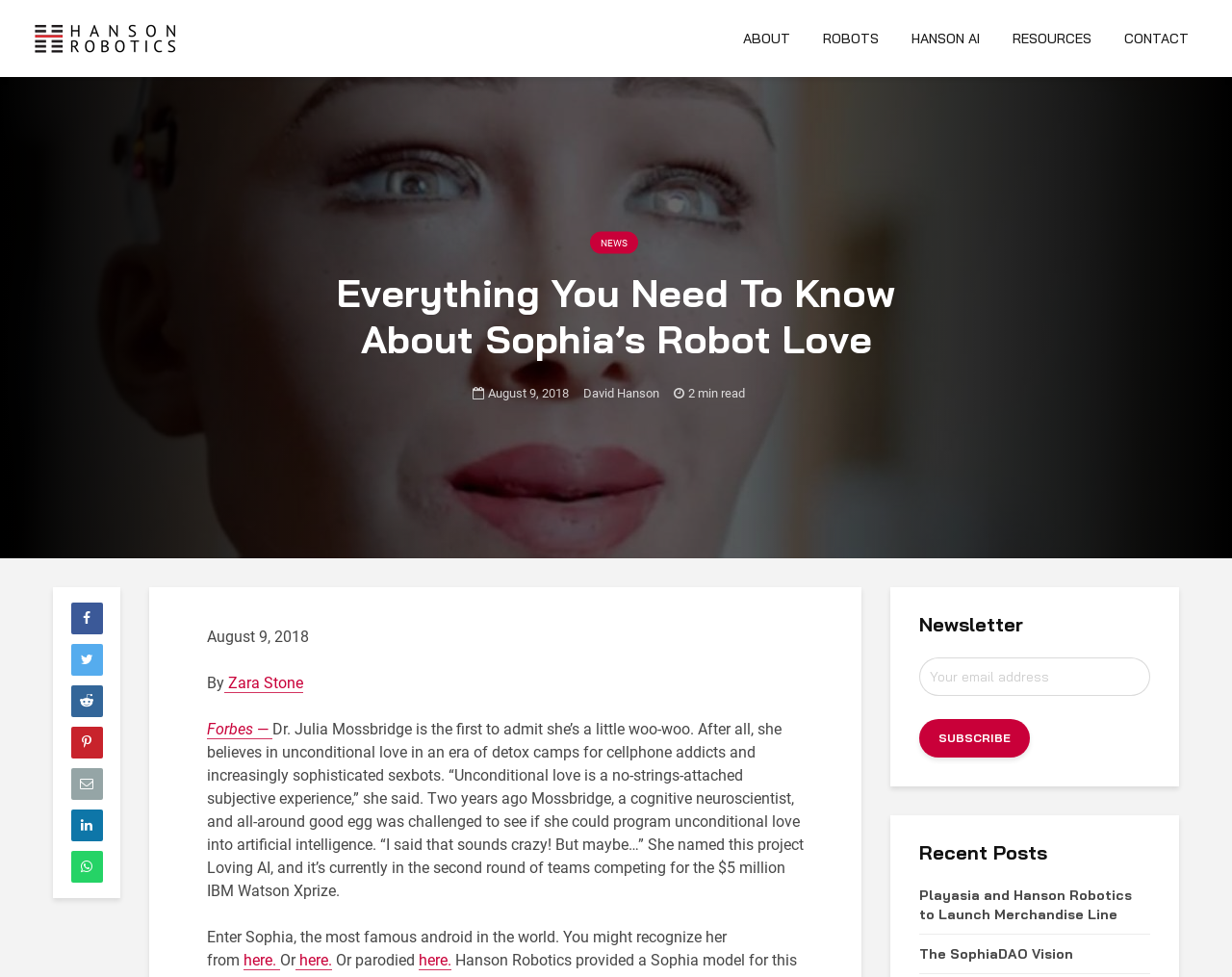Find and indicate the bounding box coordinates of the region you should select to follow the given instruction: "Read the news article".

[0.258, 0.275, 0.742, 0.37]